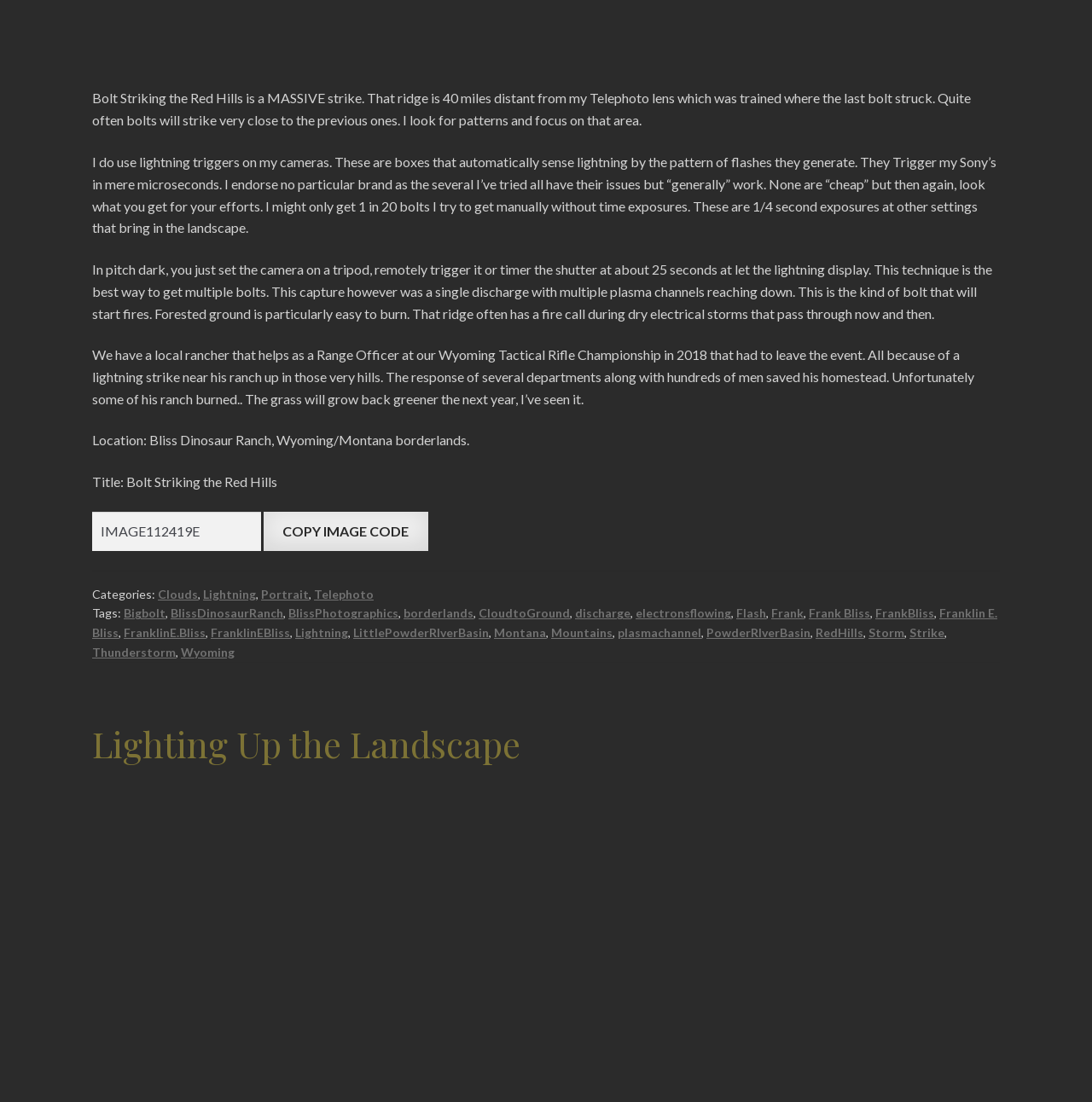Given the content of the image, can you provide a detailed answer to the question?
What is the name of the rancher who had to leave the event due to a lightning strike?

The text mentions that a local rancher had to leave the Wyoming Tactical Rifle Championship in 2018 due to a lightning strike near his ranch, but it does not specify the rancher's name.